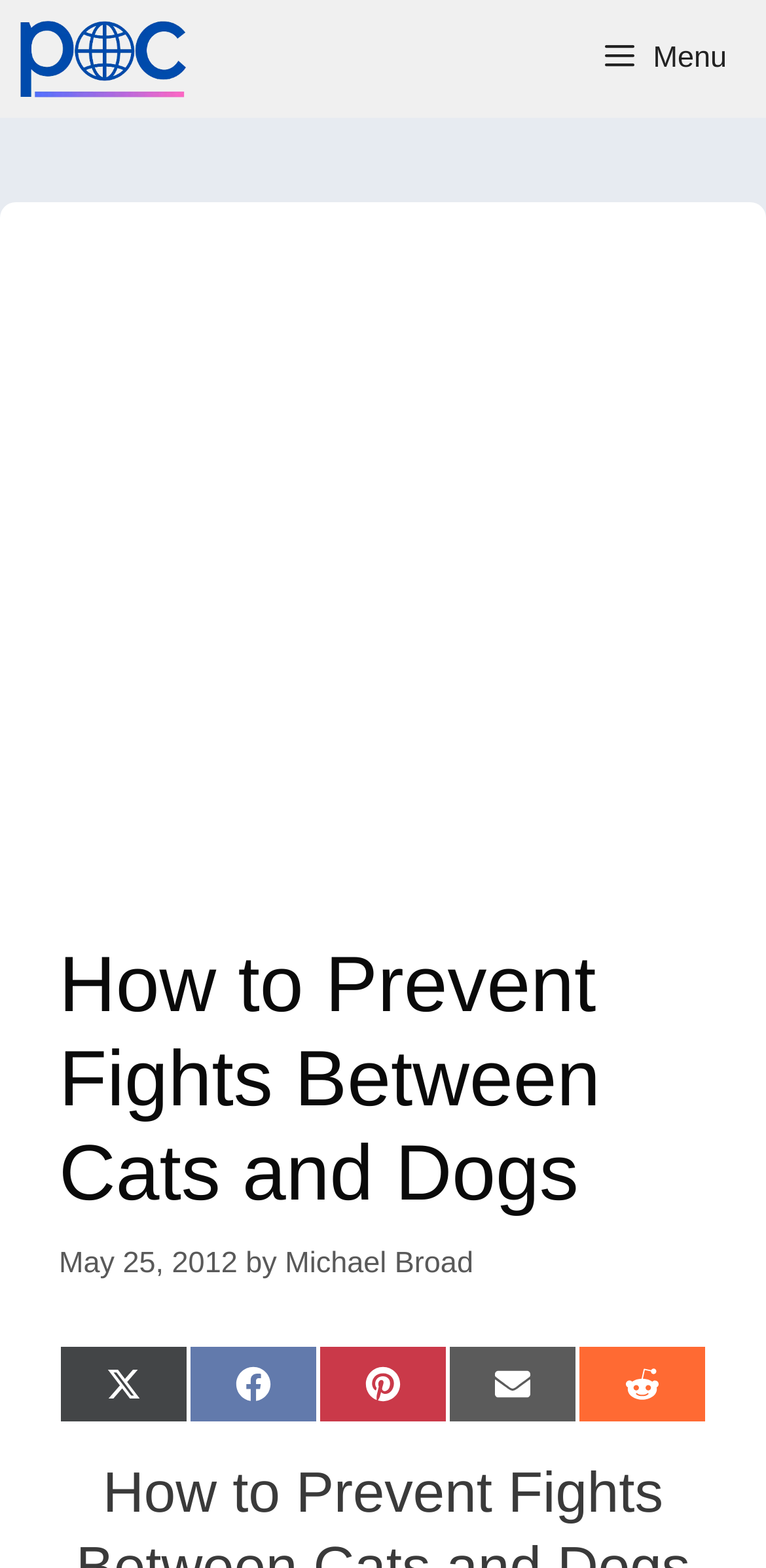Show the bounding box coordinates for the HTML element as described: "IMPRINT".

None